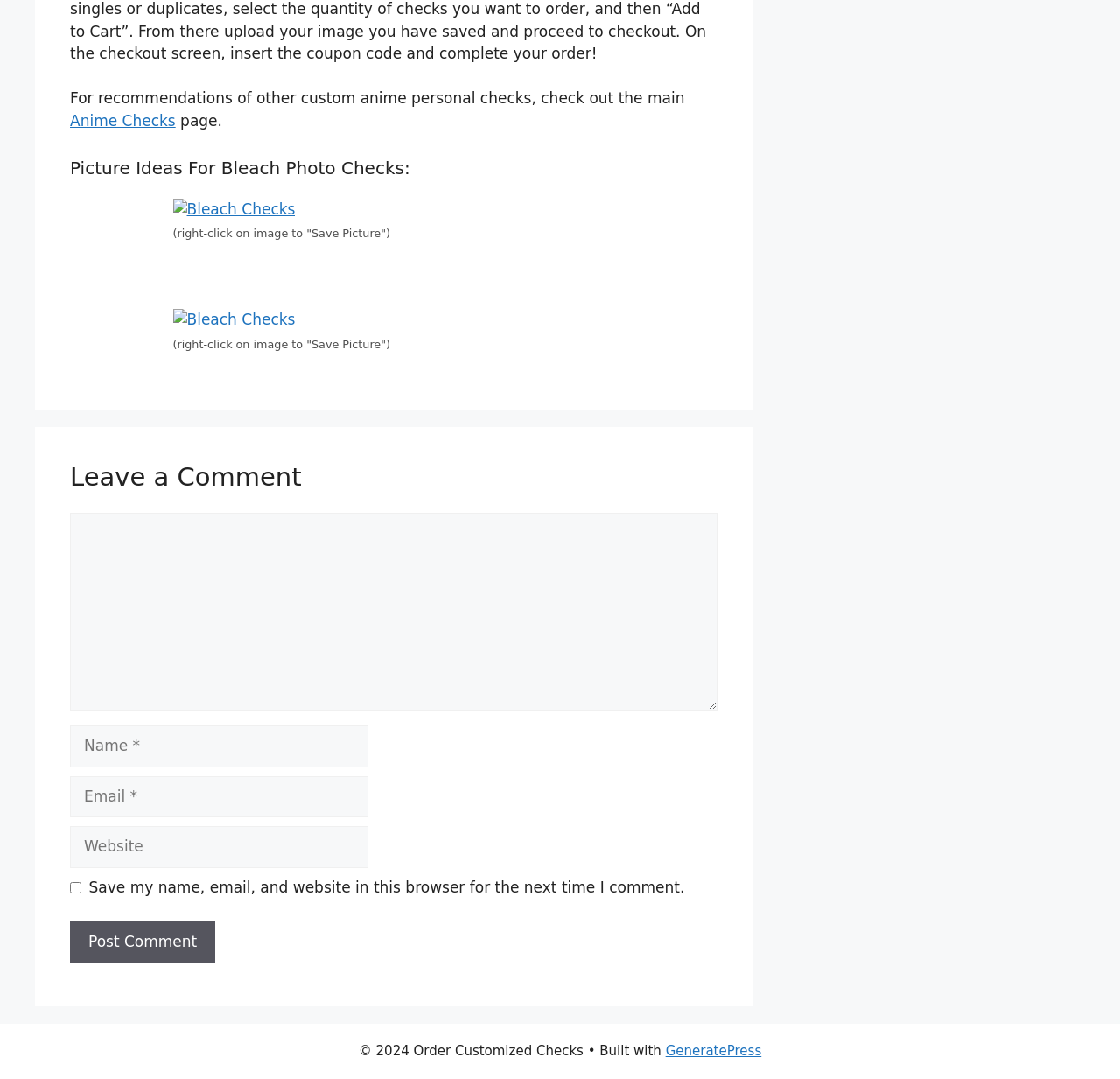Show the bounding box coordinates of the region that should be clicked to follow the instruction: "Right-click on the 'Bleach Checks' image to save."

[0.154, 0.184, 0.264, 0.205]